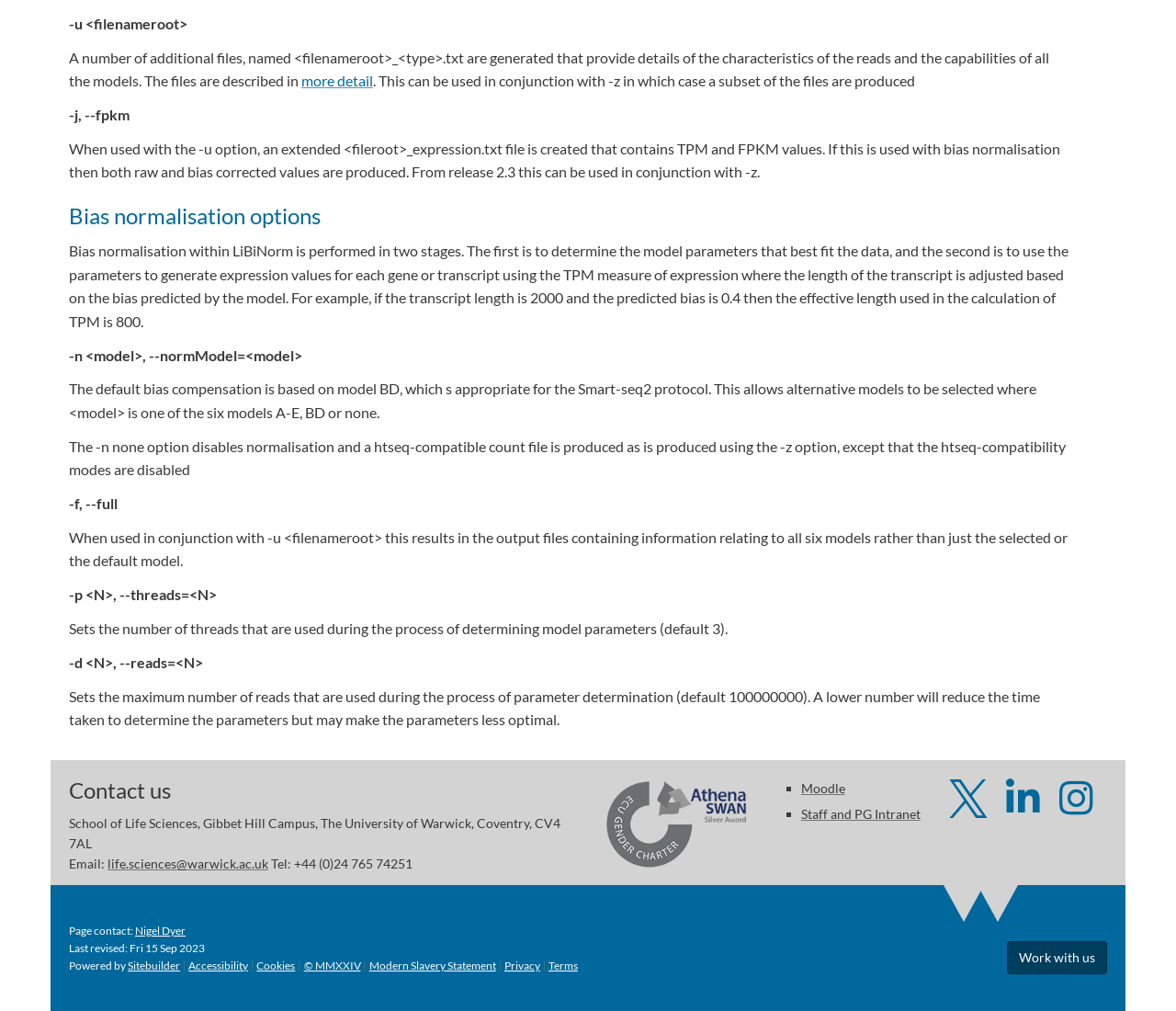What is the maximum number of reads used by default?
Please provide a comprehensive answer based on the visual information in the image.

The maximum number of reads used by default is 100000000, as specified in the option -d <N>, --reads=<N>, which sets the maximum number of reads that are used during the process of parameter determination.